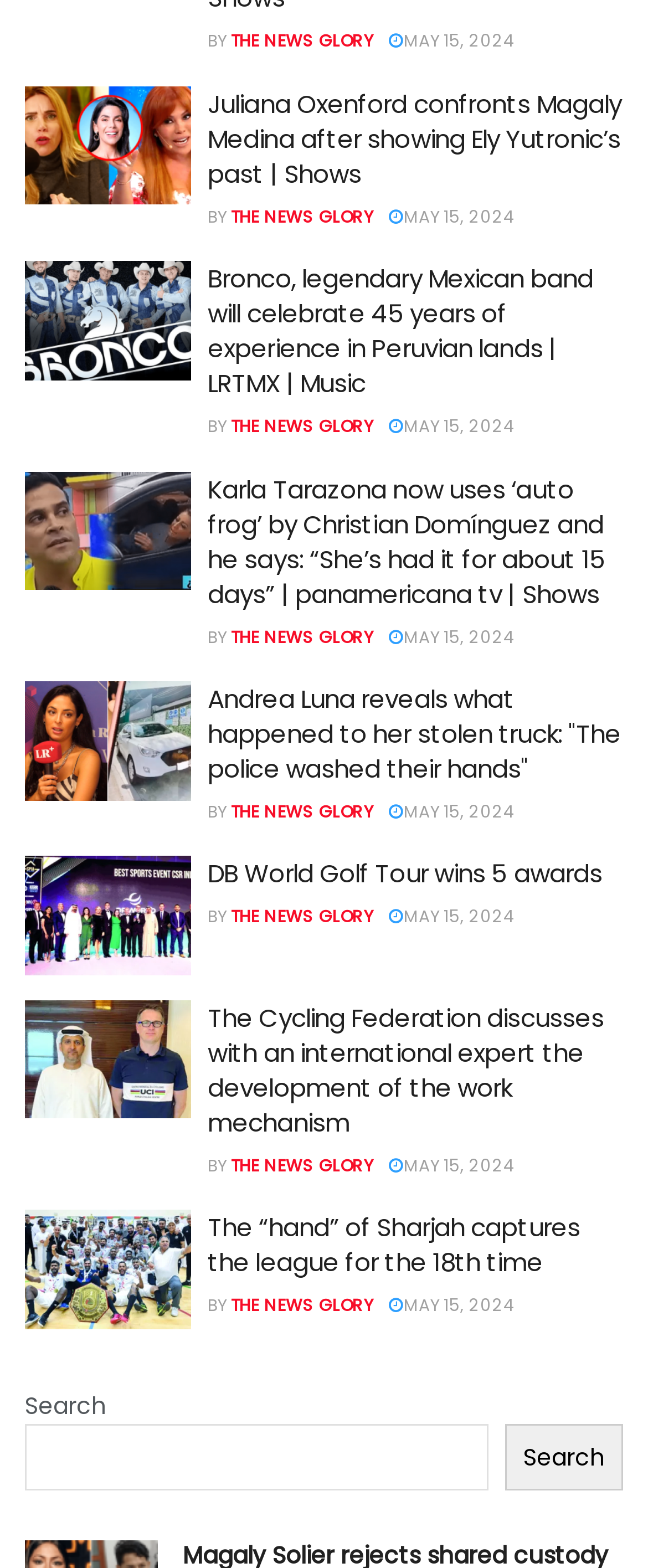Please specify the bounding box coordinates of the region to click in order to perform the following instruction: "Check date of news".

[0.6, 0.018, 0.792, 0.034]